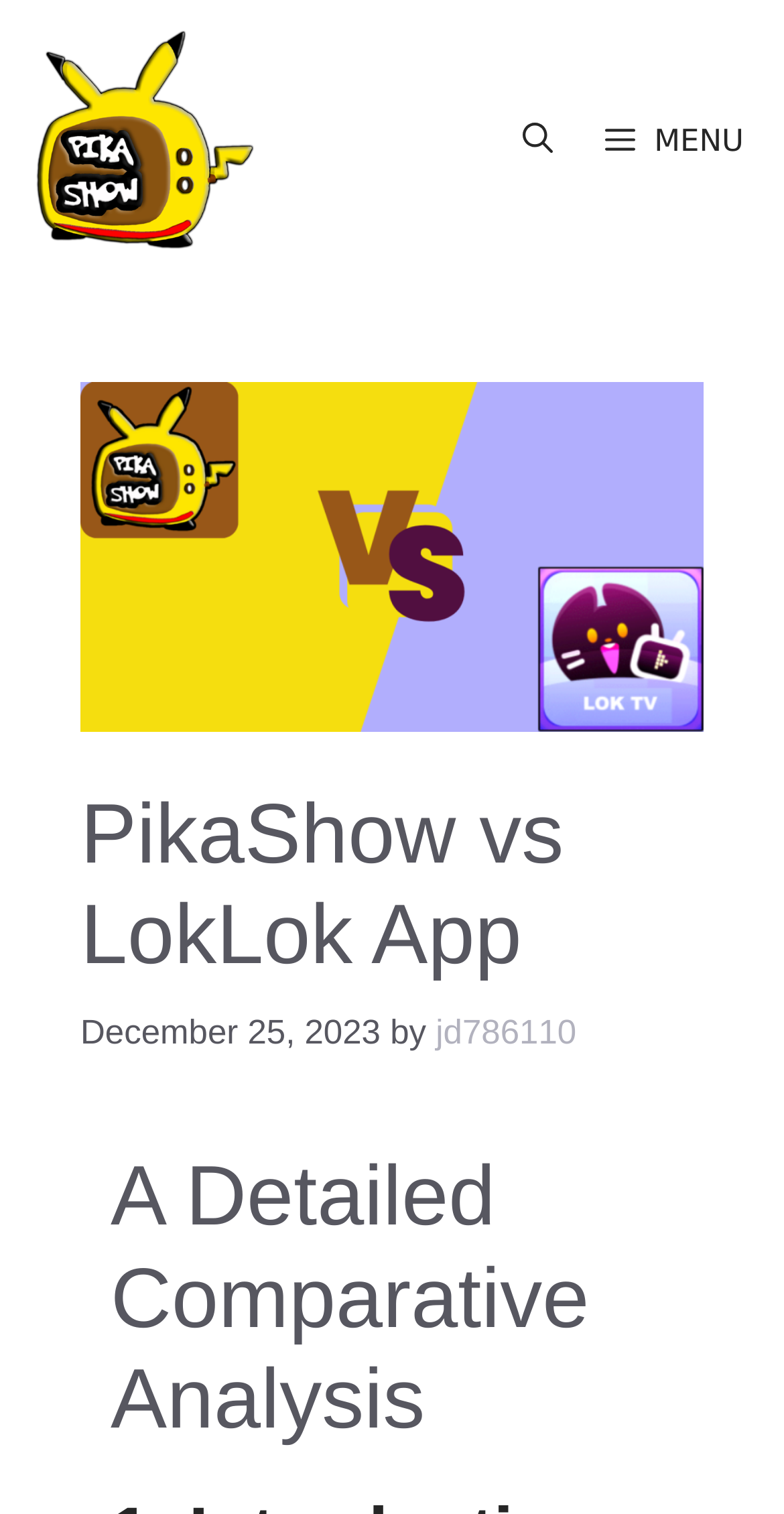Please reply to the following question using a single word or phrase: 
What is the topic of the comparative analysis?

PikaShow vs LokLok App